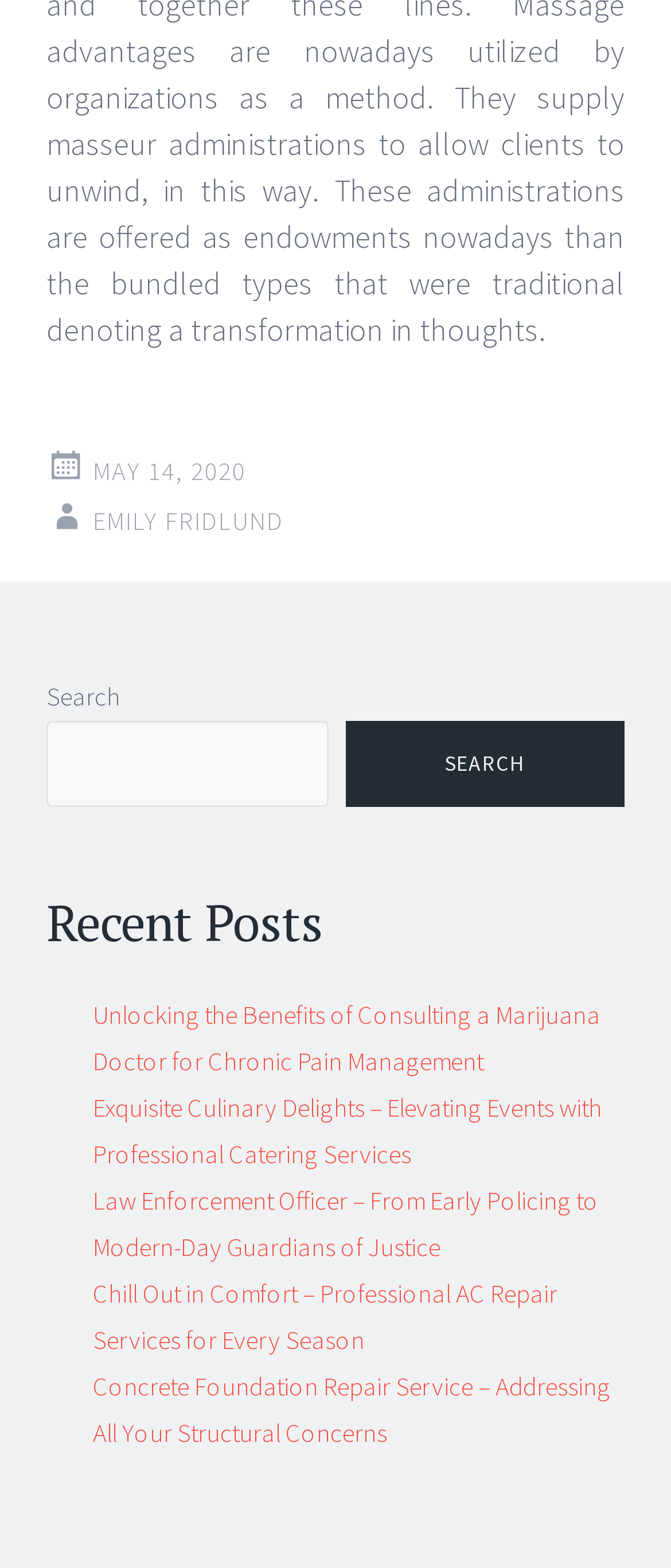Please identify the coordinates of the bounding box that should be clicked to fulfill this instruction: "check the footer".

[0.069, 0.284, 0.931, 0.347]